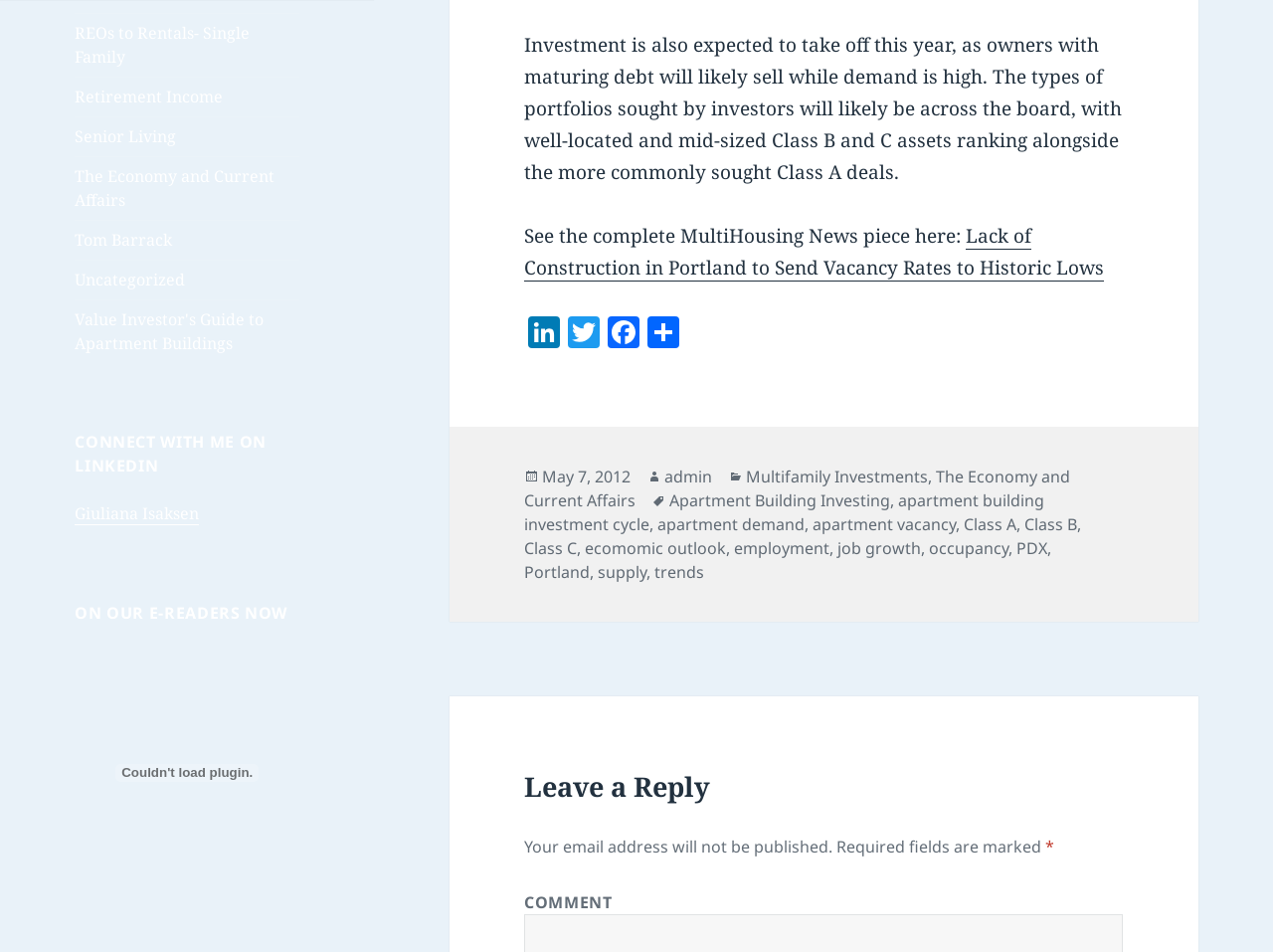Can you identify the bounding box coordinates of the clickable region needed to carry out this instruction: 'Read the article about 'Lack of Construction in Portland to Send Vacancy Rates to Historic Lows''? The coordinates should be four float numbers within the range of 0 to 1, stated as [left, top, right, bottom].

[0.412, 0.234, 0.867, 0.296]